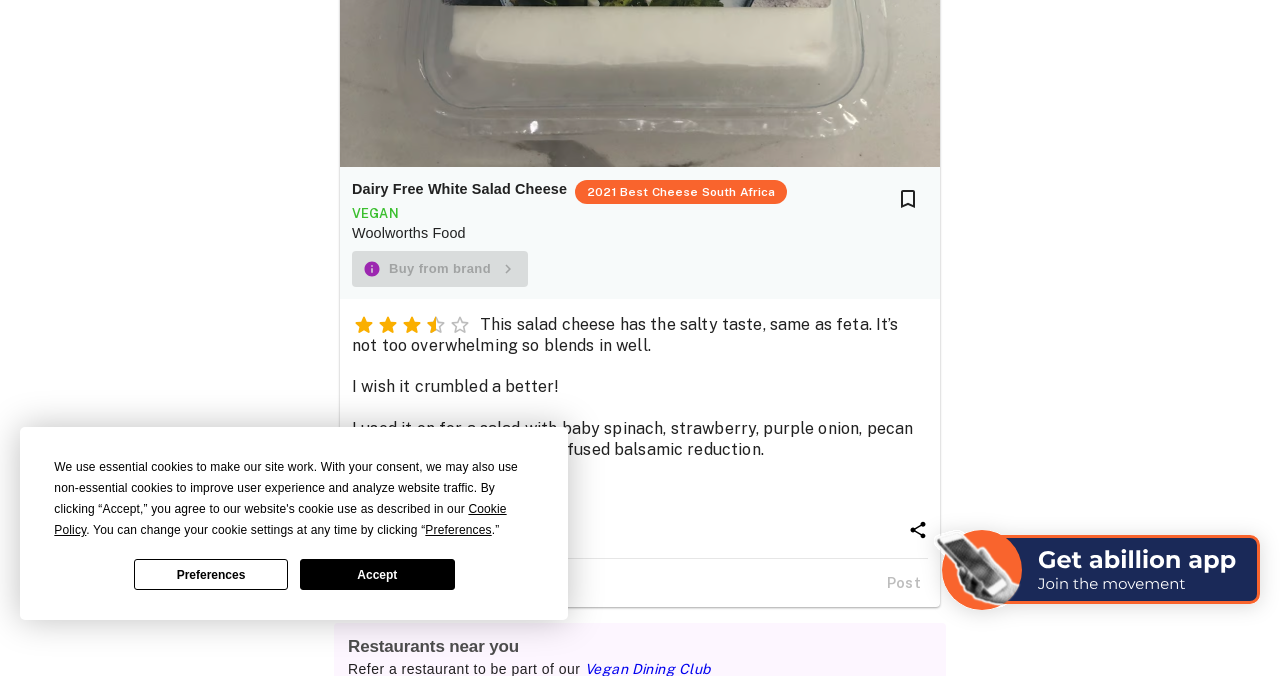Determine the bounding box for the described UI element: "placeholder="Add a comment..."".

[0.275, 0.827, 0.688, 0.898]